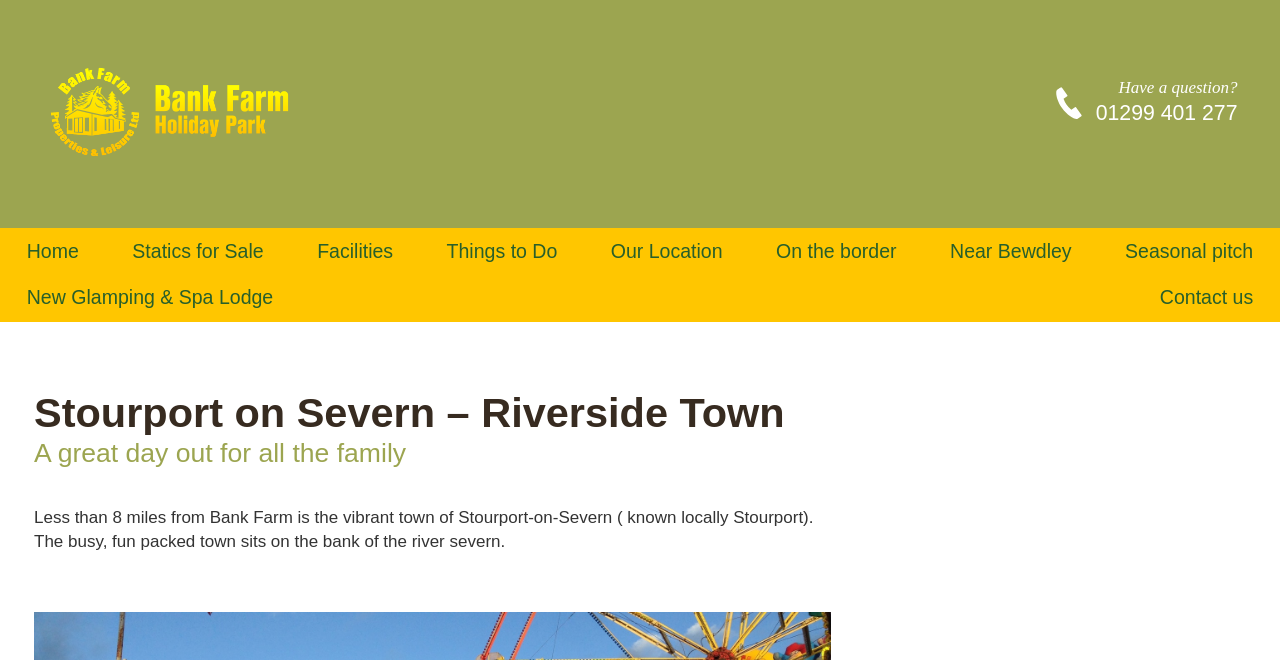Please specify the coordinates of the bounding box for the element that should be clicked to carry out this instruction: "Click the Bank Farm Holiday Park link". The coordinates must be four float numbers between 0 and 1, formatted as [left, top, right, bottom].

[0.027, 0.064, 0.239, 0.281]